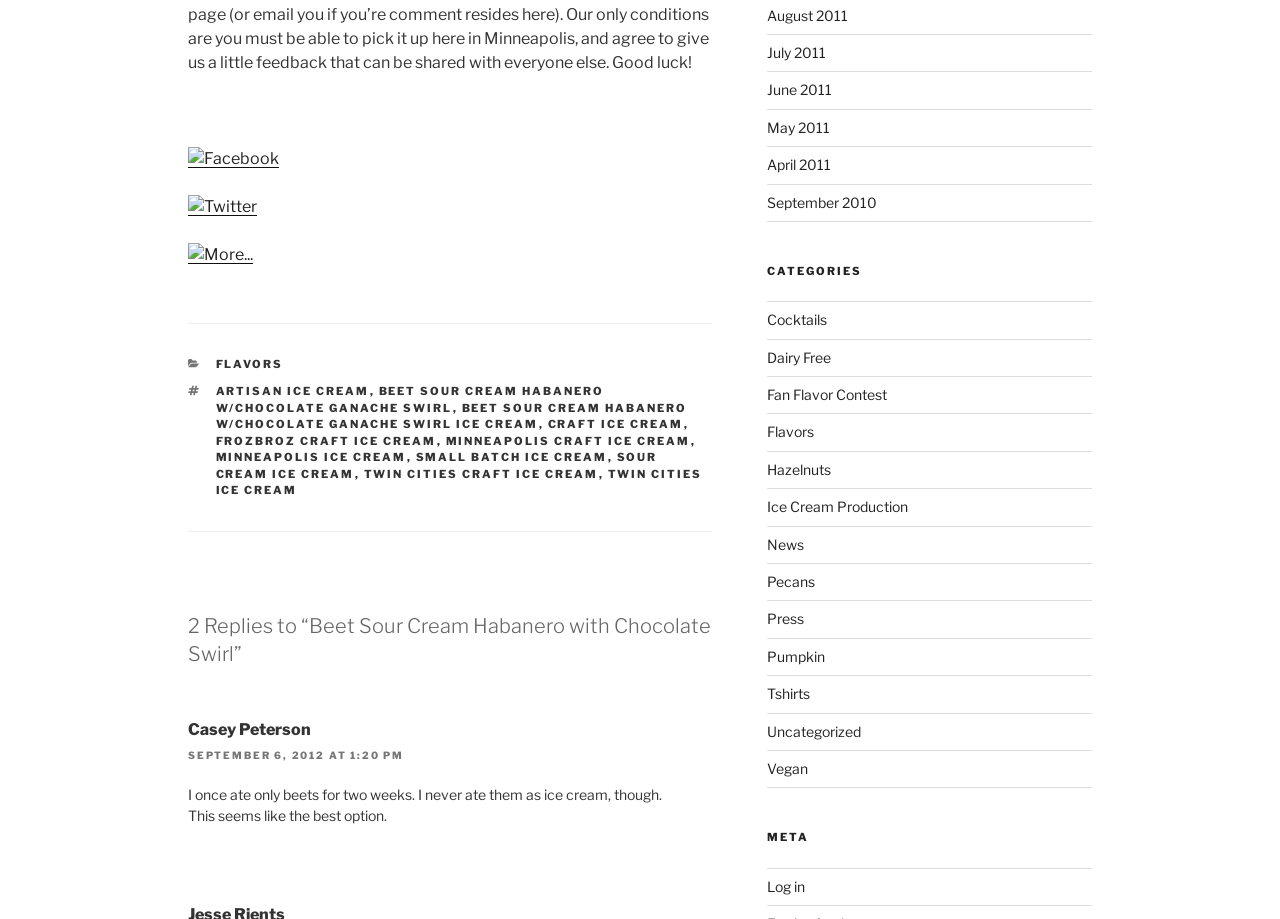Please find the bounding box coordinates of the section that needs to be clicked to achieve this instruction: "Log in to the website".

[0.599, 0.955, 0.629, 0.974]